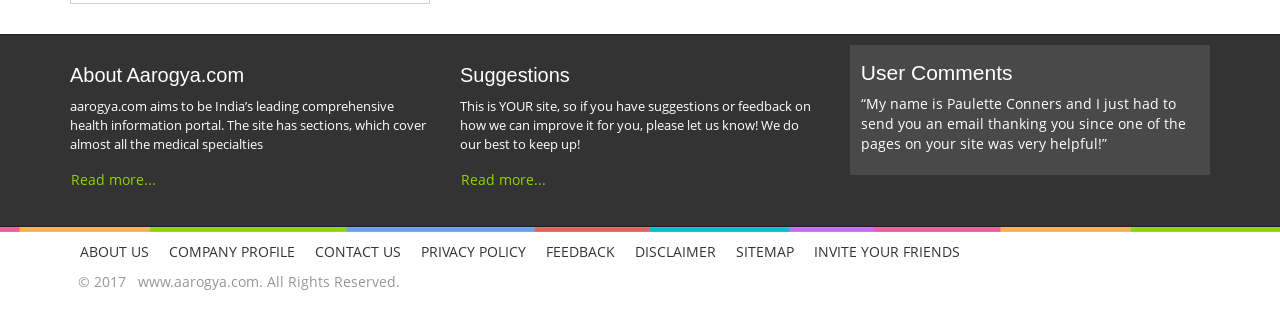Please identify the bounding box coordinates of the clickable element to fulfill the following instruction: "Read more about Aarogya.com". The coordinates should be four float numbers between 0 and 1, i.e., [left, top, right, bottom].

[0.055, 0.503, 0.123, 0.601]